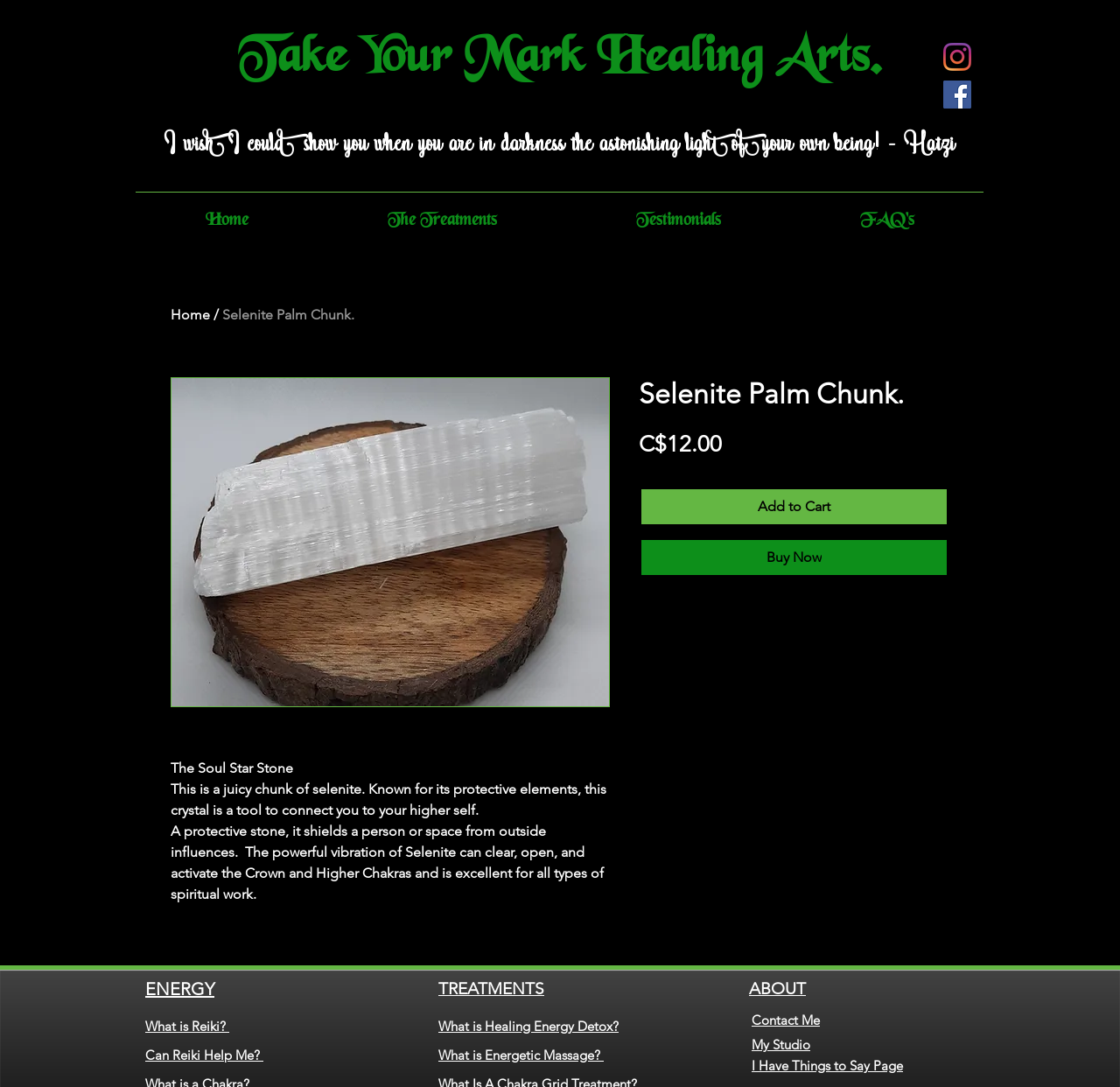Please specify the bounding box coordinates for the clickable region that will help you carry out the instruction: "Navigate to the Home page".

[0.121, 0.176, 0.284, 0.215]